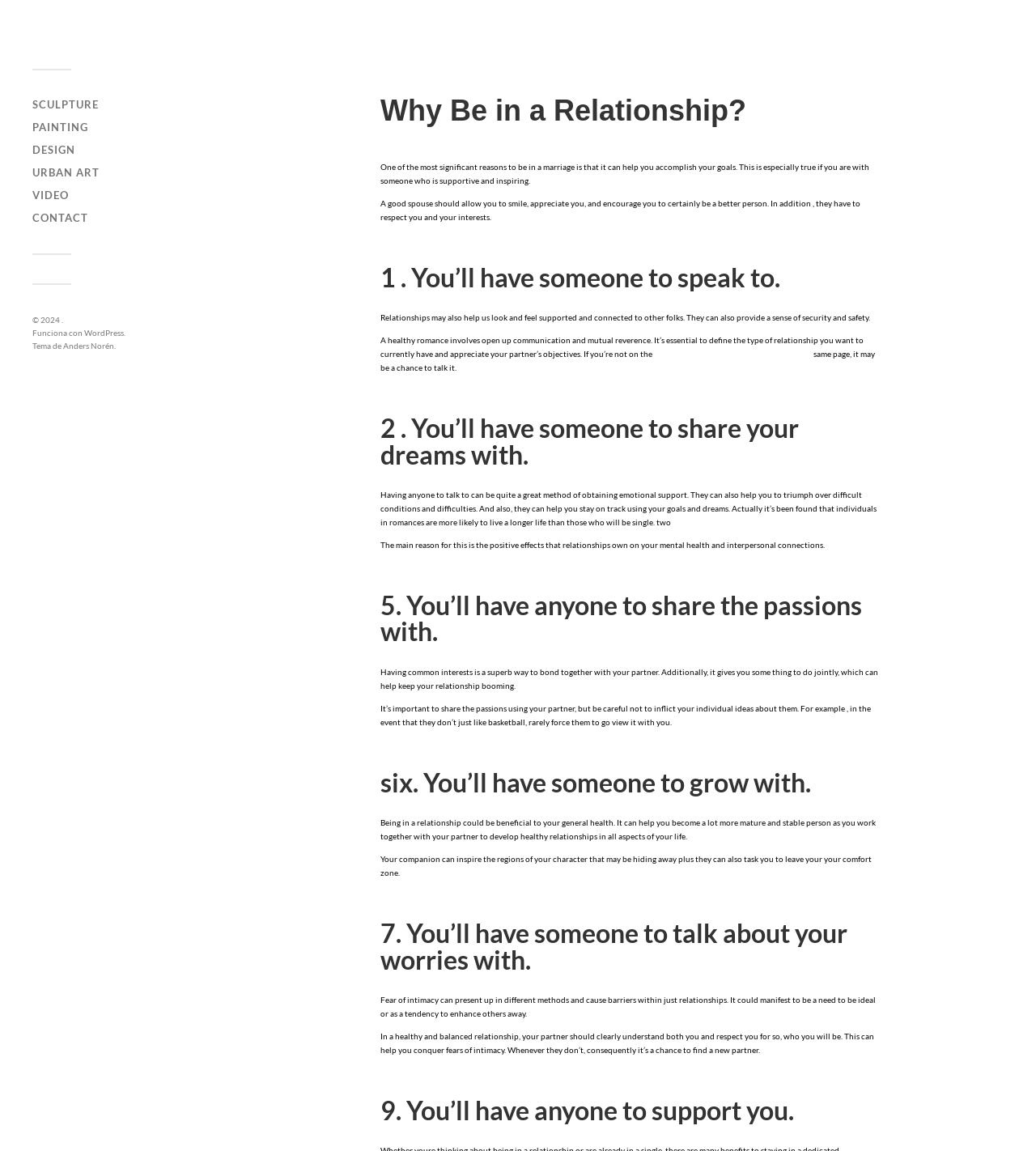Can you specify the bounding box coordinates for the region that should be clicked to fulfill this instruction: "Click on the 'WordPress' link".

[0.081, 0.285, 0.12, 0.293]